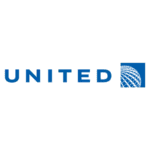What is the shape of the emblem in the logo?
Provide a detailed and extensive answer to the question.

The caption describes the emblem as a stylized globe design, characterized by a series of curved lines that suggest movement and connectivity, implying that the shape of the emblem is a globe.